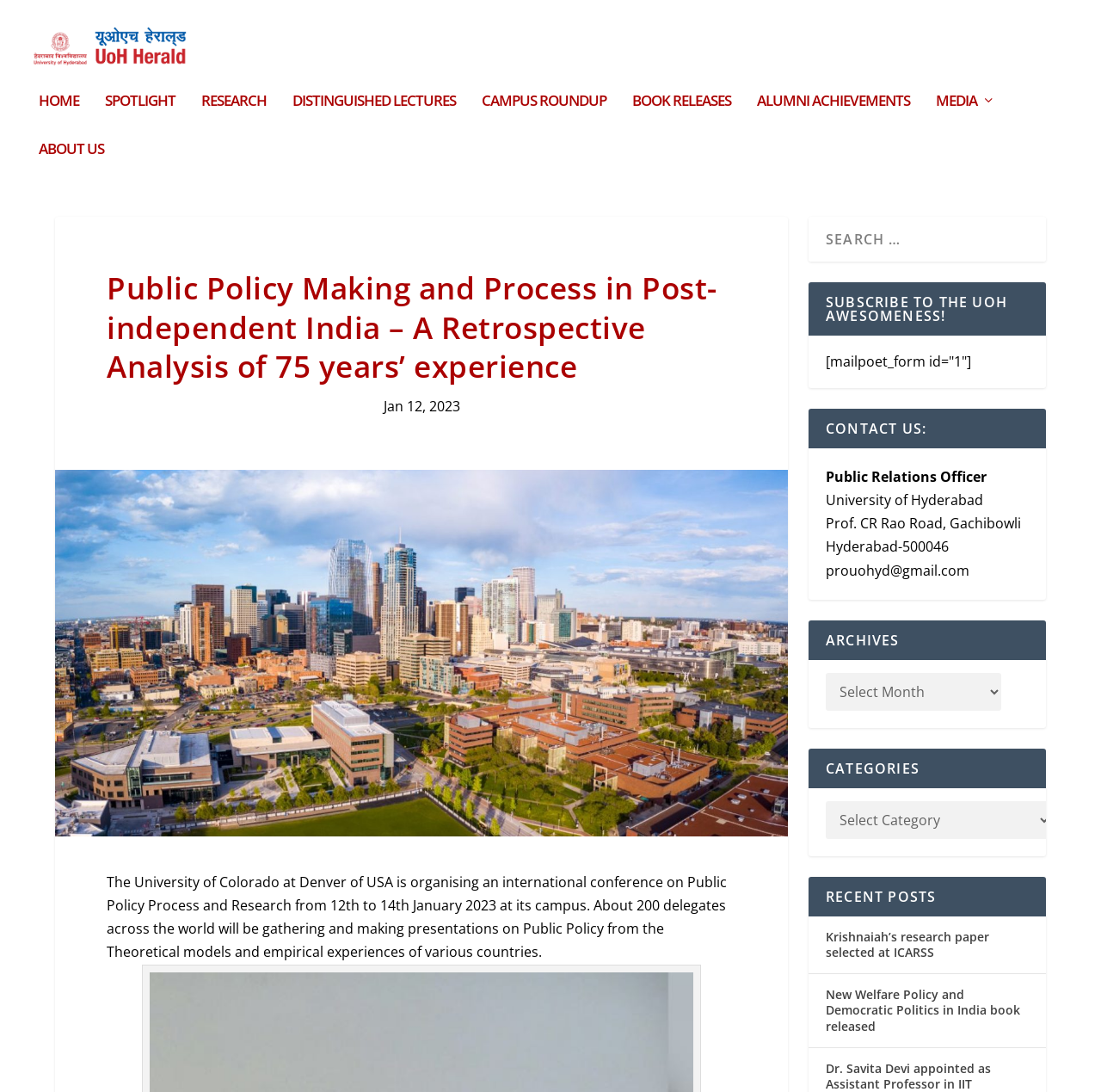How many links are in the navigation menu?
Using the image, respond with a single word or phrase.

9